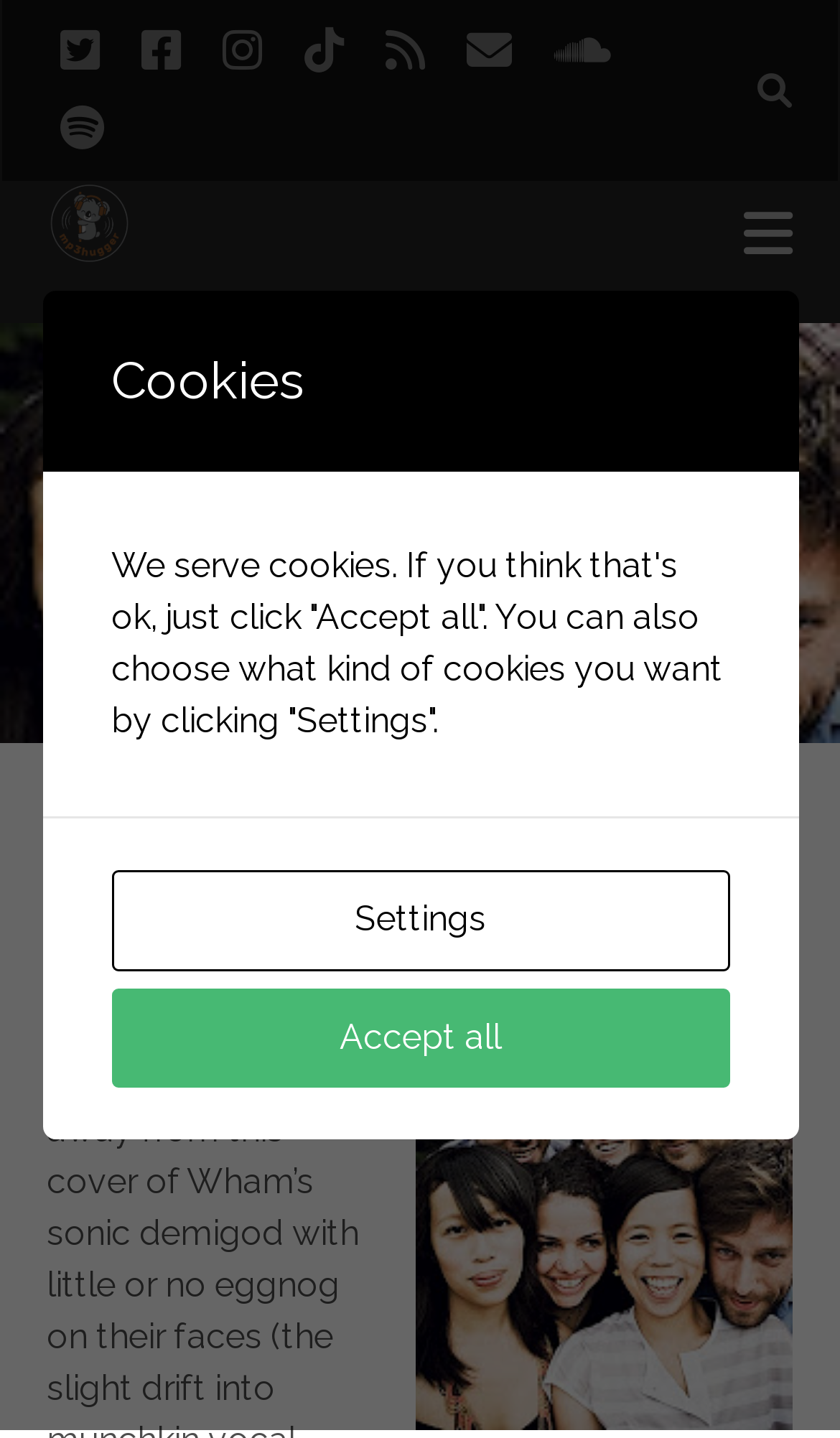Generate a comprehensive description of the webpage content.

The webpage appears to be a music-related page, specifically about the song "Last Christmas" by Ohbijou. At the top right corner, there is a button with a search icon. Below it, there are several social media links, including Twitter, Facebook, Instagram, TikTok, RSS, email, SoundCloud, and Spotify, arranged horizontally. Each link has a corresponding icon and text description.

To the left of the social media links, there is a link to MP3HUGGER, accompanied by an image of the MP3HUGGER logo. Below this, there is a button with a musical note icon.

The main content of the page is divided into two sections. On the left, there is a section with a heading "OHBIJOU – LAST CHRISTMAS" in a large font, accompanied by an image that takes up most of the section. Below the heading, there are two links, "HUGGER" and "CHRISTMAS", separated by a slash.

On the right side of the page, there is a section with a cookie policy notice. The notice is divided into three parts: a heading "Cookies", a paragraph of text explaining the cookie policy, and two links, "Settings" and "Accept all", allowing users to choose their cookie preferences.

Overall, the page has a simple and clean layout, with a focus on the song "Last Christmas" by Ohbijou and providing easy access to social media links and cookie policy settings.